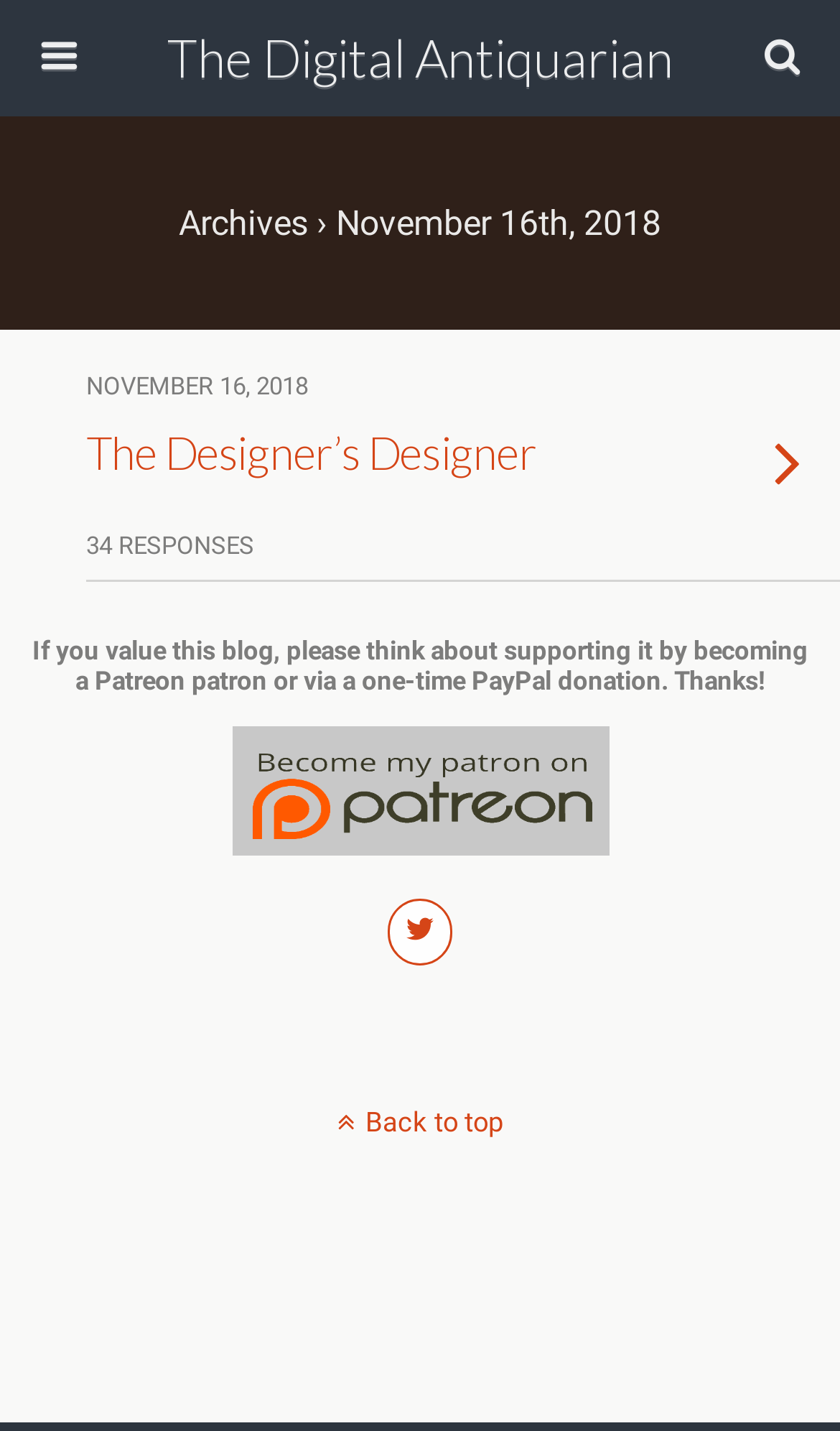Find the bounding box of the UI element described as: "name="submit" value="Search"". The bounding box coordinates should be given as four float values between 0 and 1, i.e., [left, top, right, bottom].

[0.769, 0.089, 0.944, 0.127]